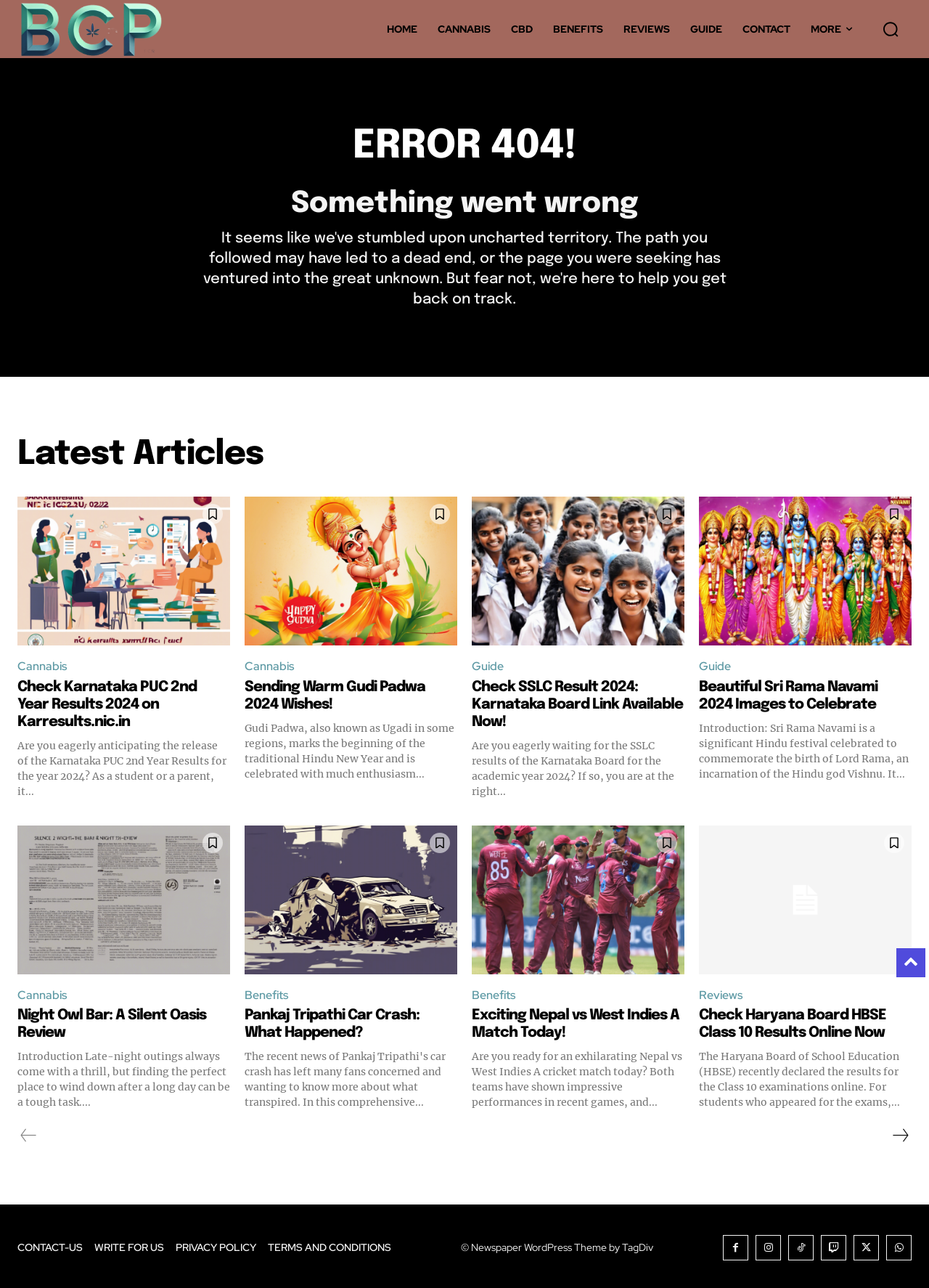Please identify the bounding box coordinates of the clickable area that will allow you to execute the instruction: "check the next page".

[0.956, 0.873, 0.981, 0.89]